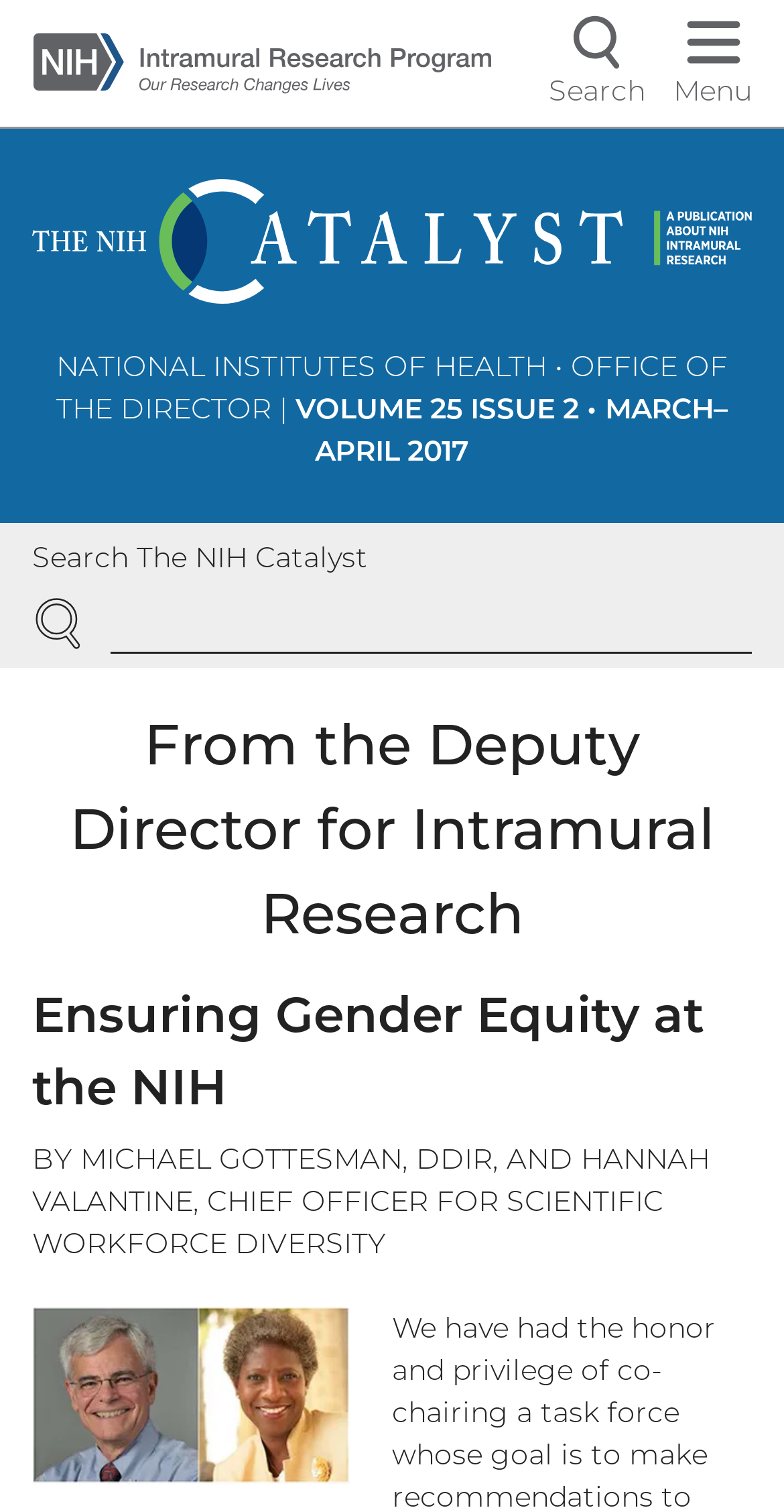What is the volume and issue number of the publication?
Please answer the question with a detailed and comprehensive explanation.

I found the answer by looking at the link element with the text 'NATIONAL INSTITUTES OF HEALTH • OFFICE OF THE DIRECTOR | VOLUME 25 ISSUE 2 • MARCH–APRIL 2017' which is located at the top of the webpage, indicating that it is the volume and issue number of the publication.